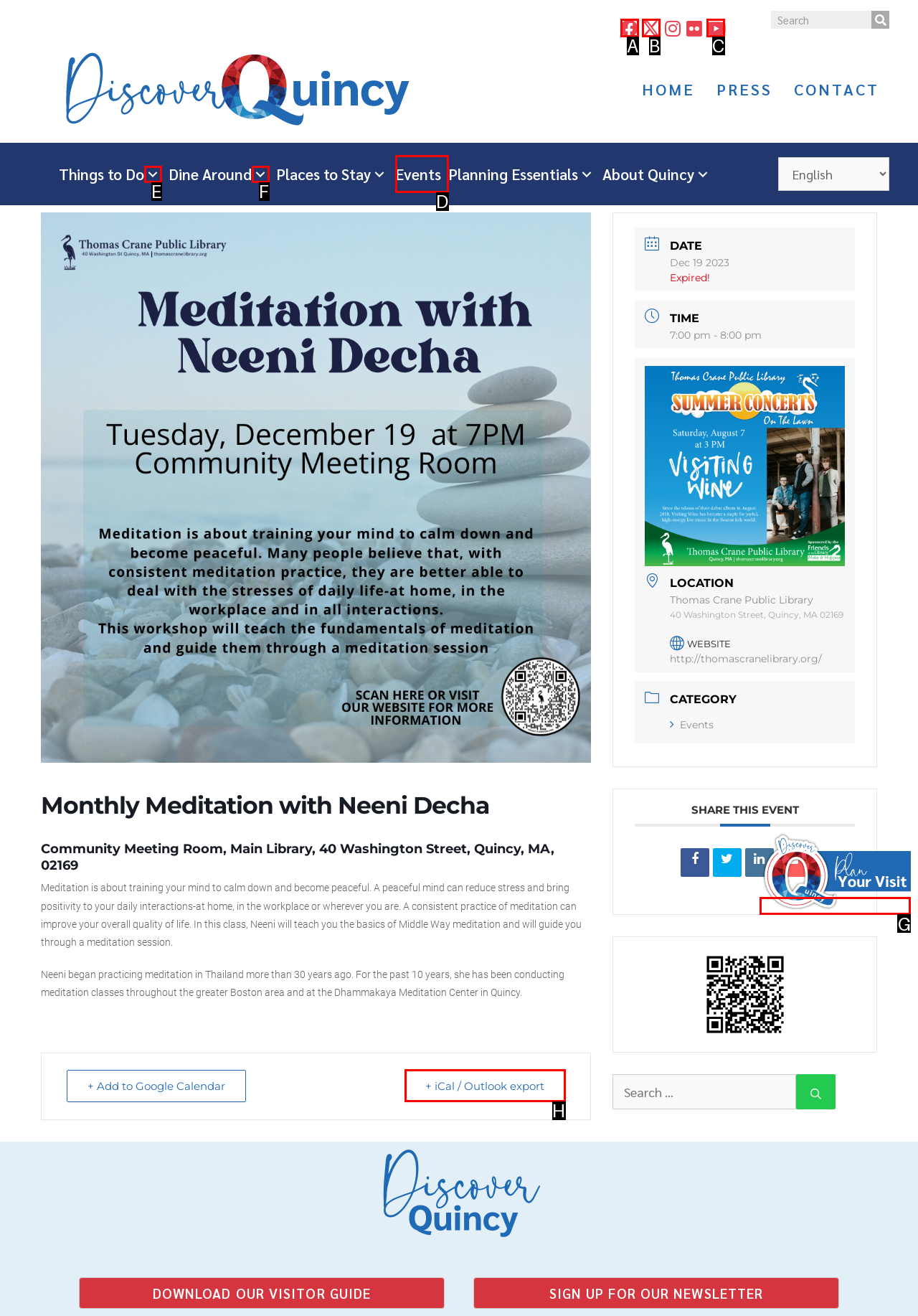Specify which element within the red bounding boxes should be clicked for this task: Plan your visit Respond with the letter of the correct option.

G